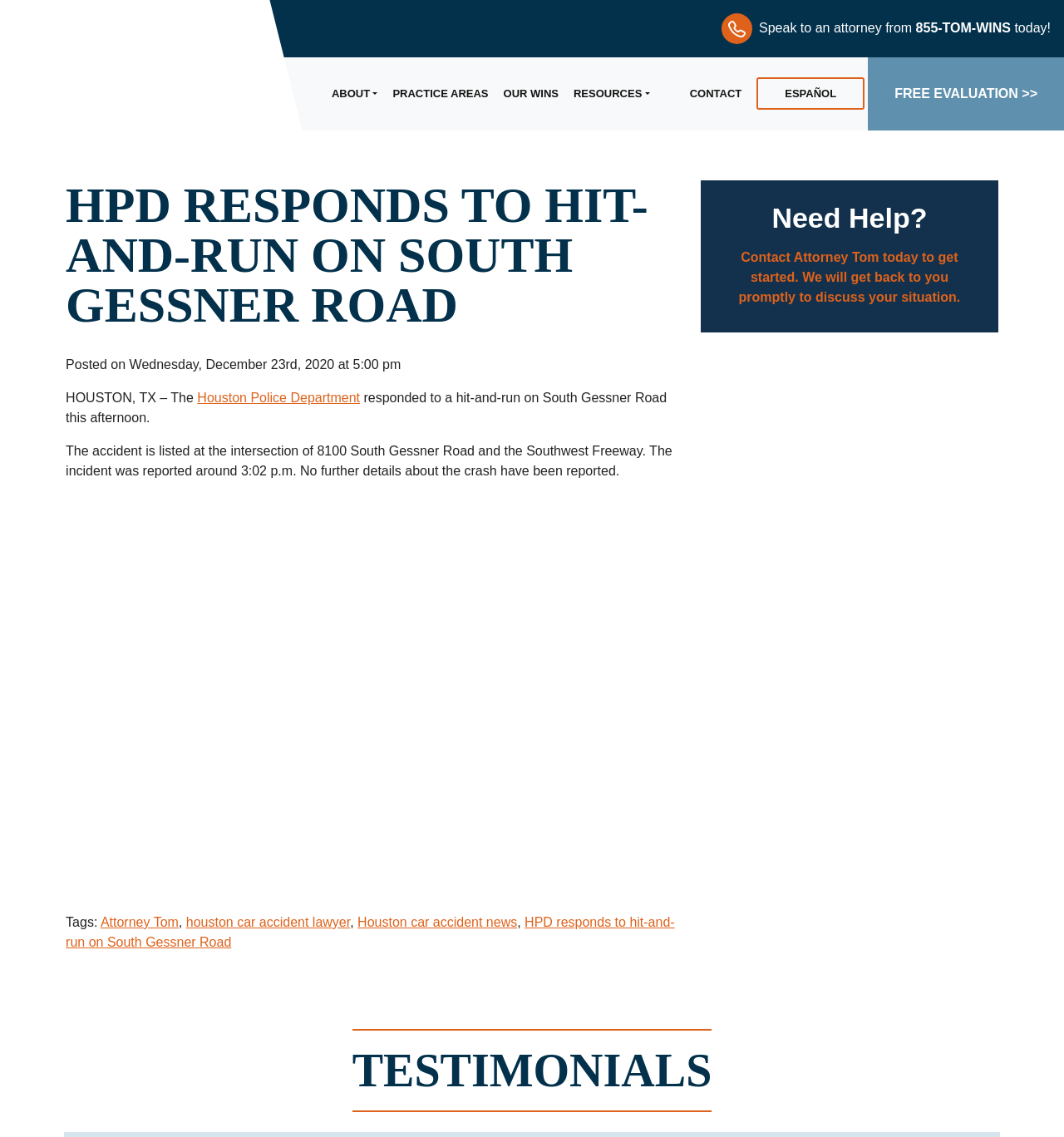Please determine the bounding box coordinates of the element to click on in order to accomplish the following task: "Click the ESPAÑOL link". Ensure the coordinates are four float numbers ranging from 0 to 1, i.e., [left, top, right, bottom].

[0.711, 0.068, 0.813, 0.096]